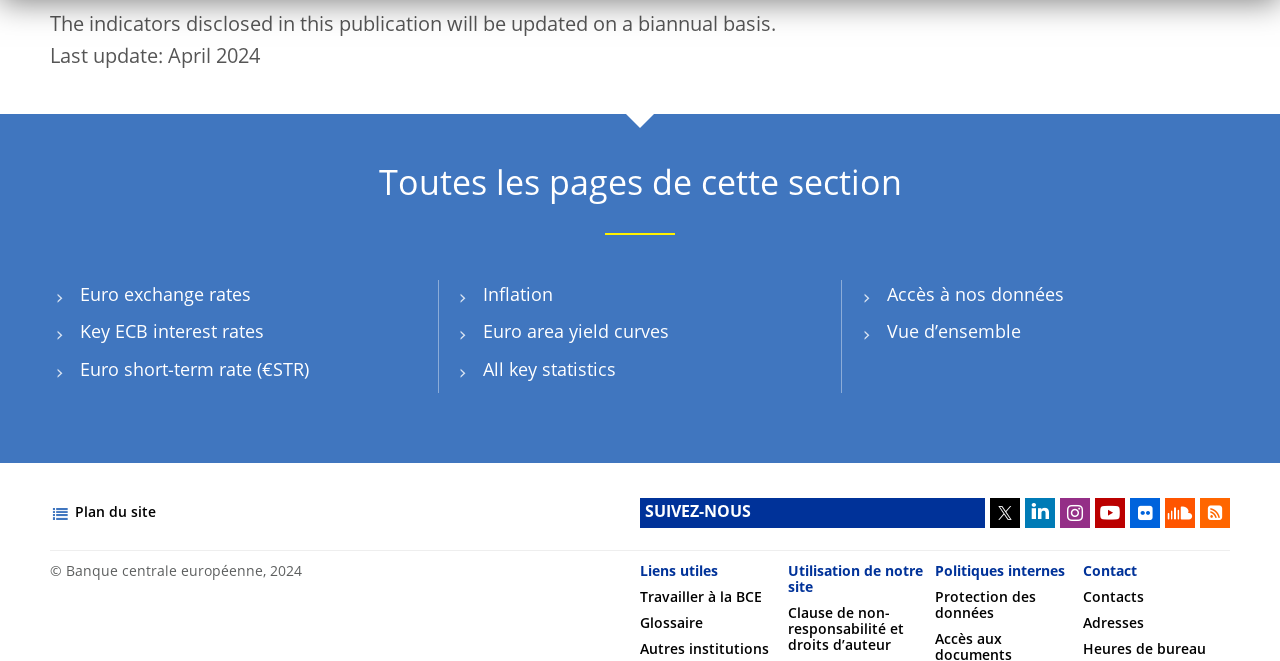Find and provide the bounding box coordinates for the UI element described with: "Glossaire".

[0.5, 0.933, 0.549, 0.954]